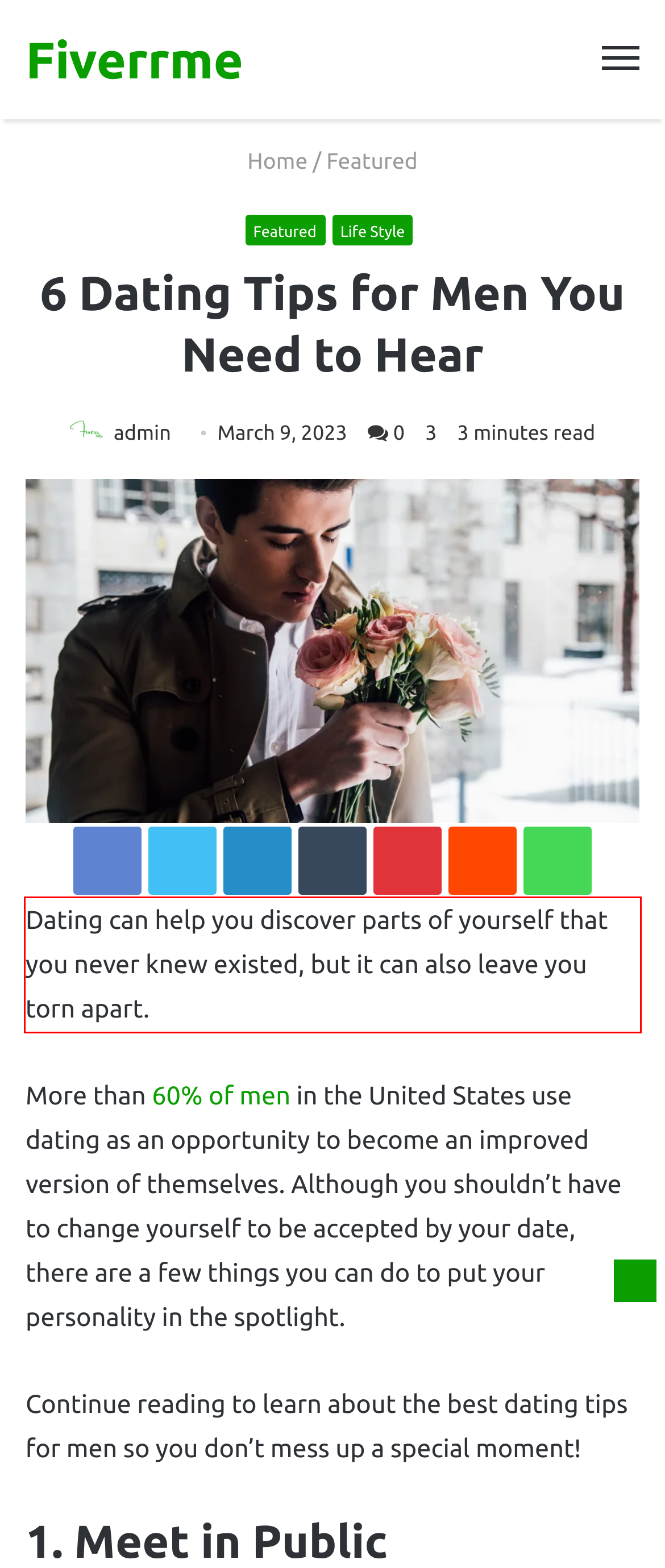Examine the screenshot of the webpage, locate the red bounding box, and perform OCR to extract the text contained within it.

Dating can help you discover parts of yourself that you never knew existed, but it can also leave you torn apart.